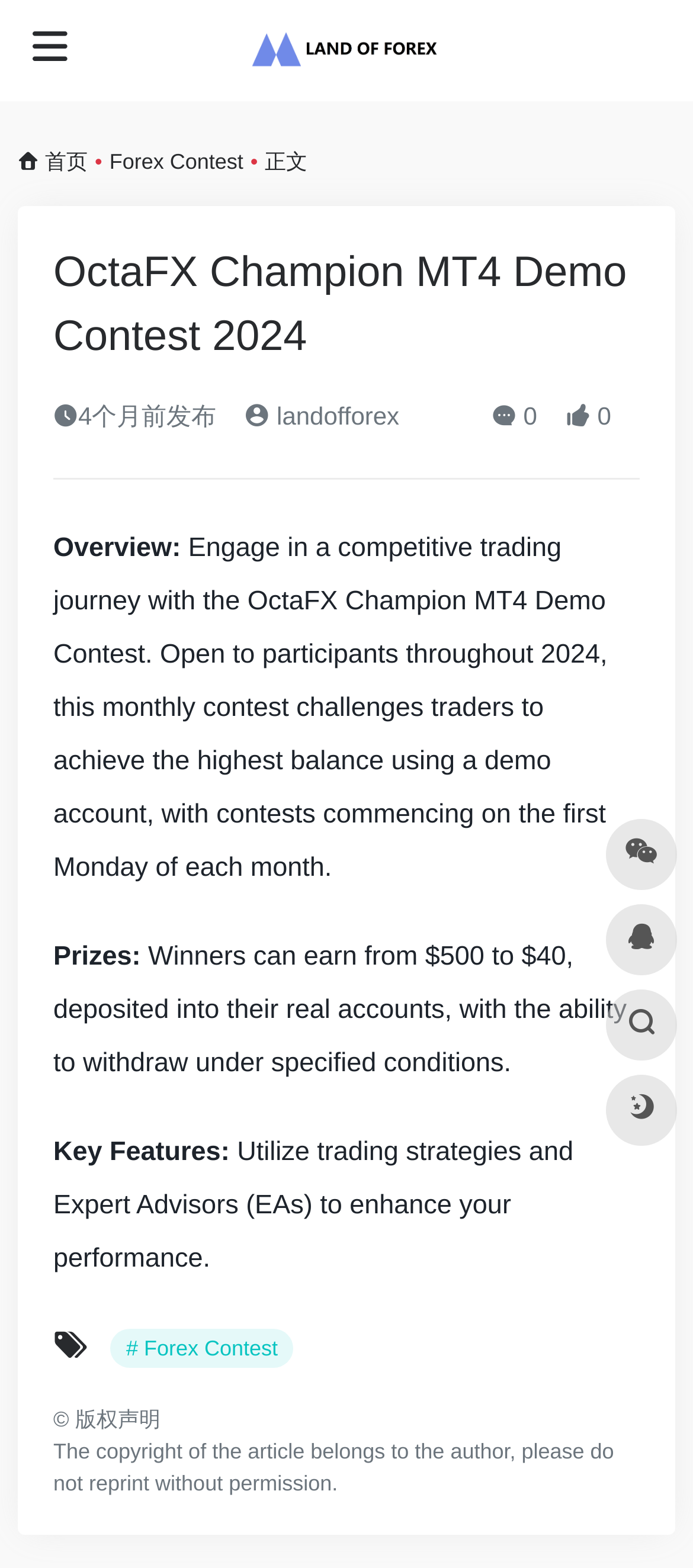Please give a succinct answer to the question in one word or phrase:
What is the purpose of the contest?

To achieve the highest balance using a demo account